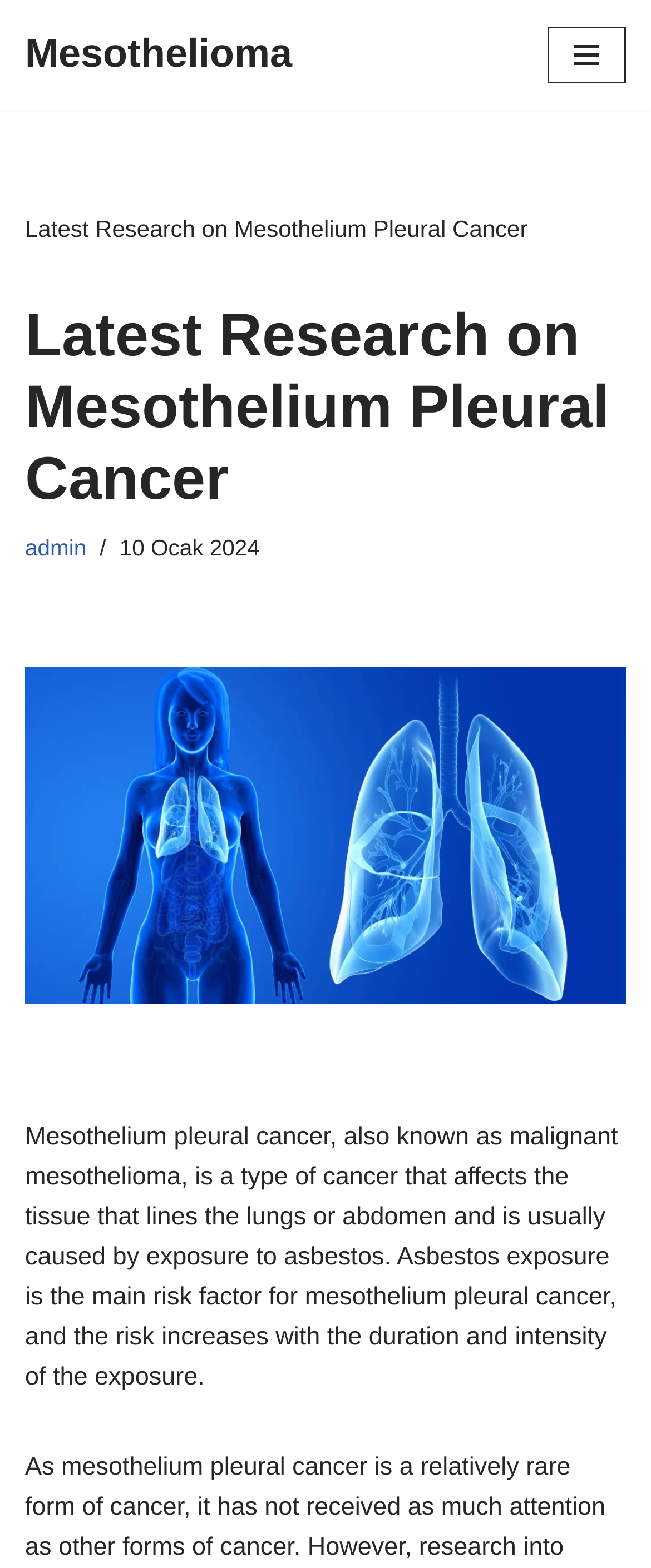Refer to the image and provide a thorough answer to this question:
Where does mesothelium pleural cancer affect?

According to the webpage, mesothelium pleural cancer 'affects the tissue that lines the lungs or abdomen'.